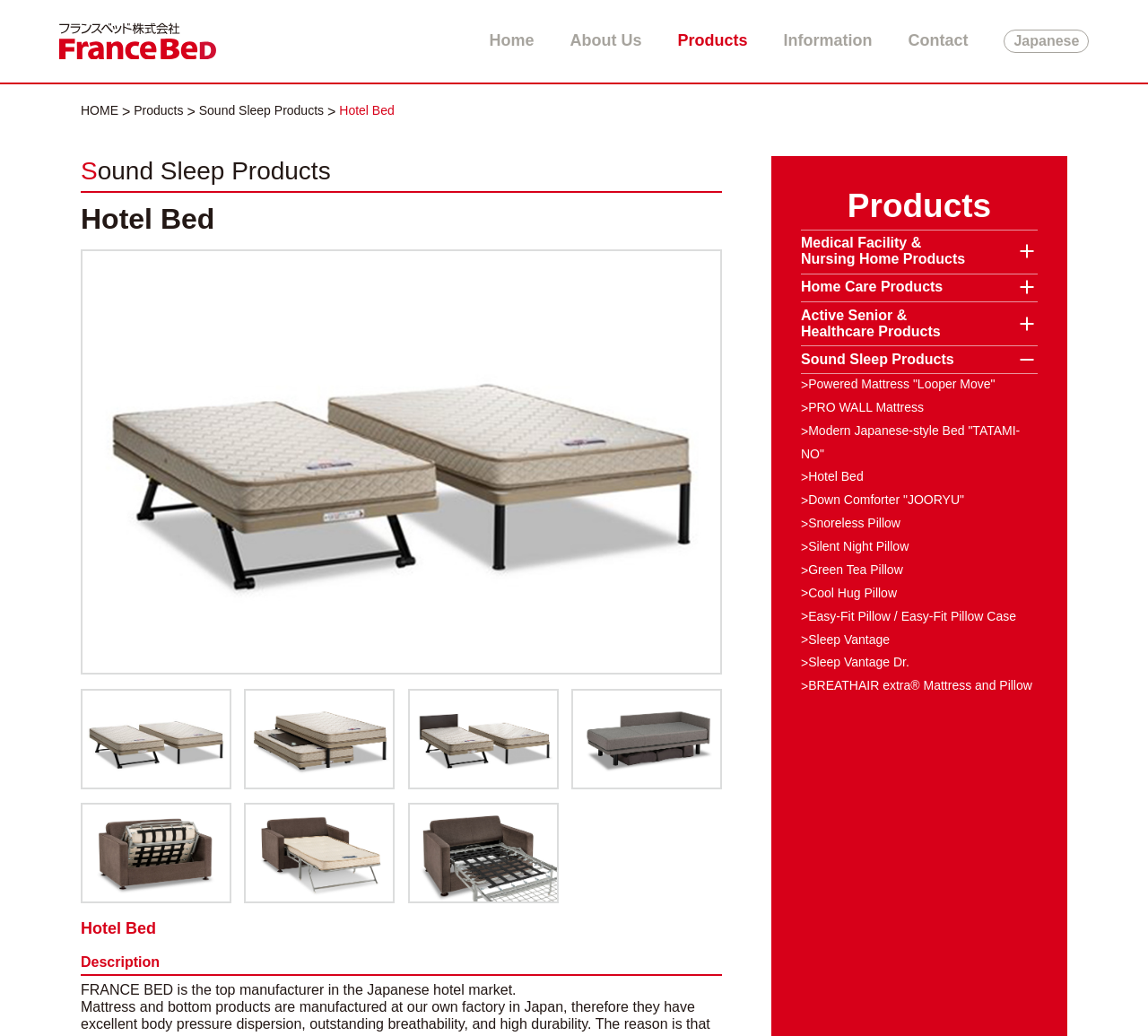Please determine the bounding box coordinates of the clickable area required to carry out the following instruction: "learn about the company". The coordinates must be four float numbers between 0 and 1, represented as [left, top, right, bottom].

[0.496, 0.029, 0.559, 0.051]